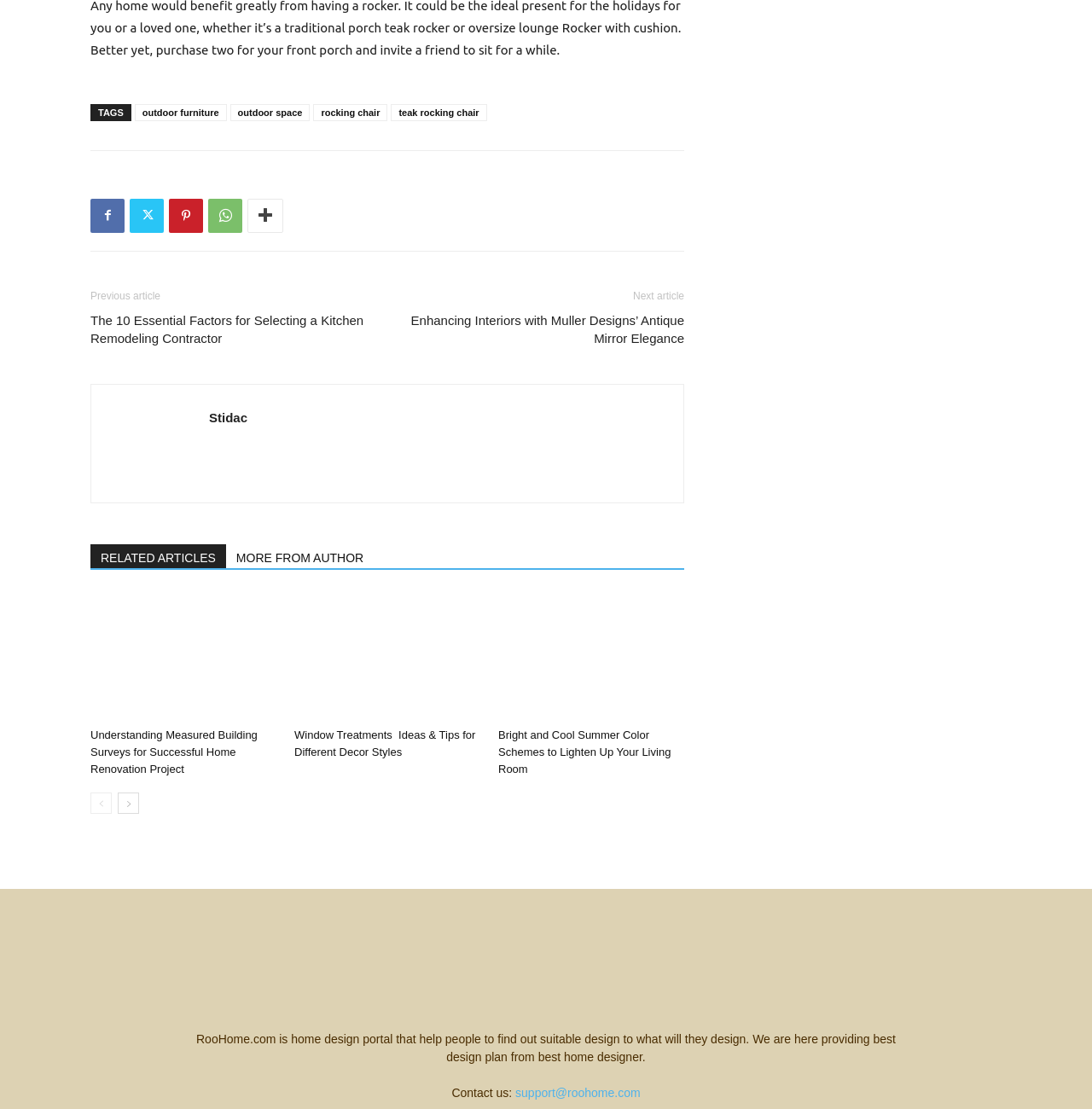Locate the bounding box for the described UI element: "Sales Manager Pressure Points". Ensure the coordinates are four float numbers between 0 and 1, formatted as [left, top, right, bottom].

None